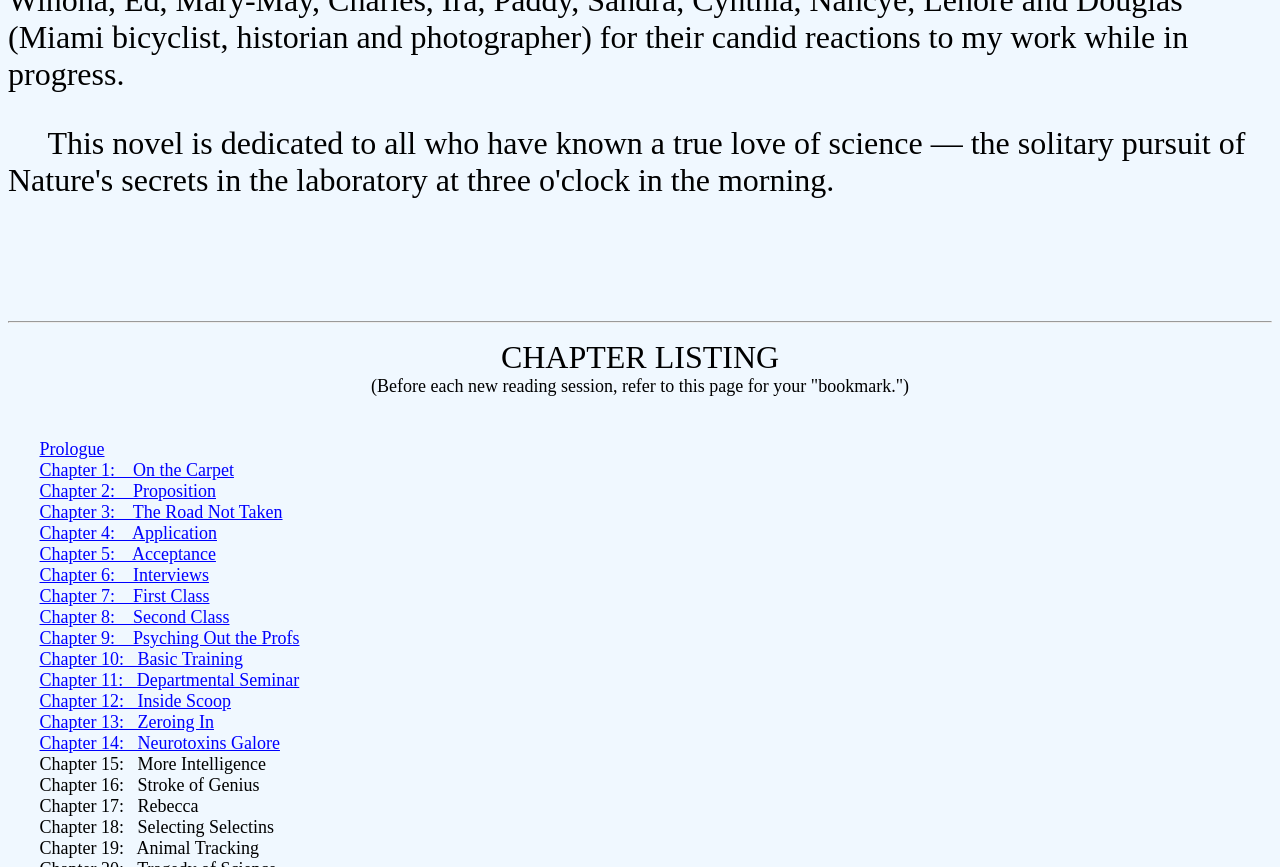What is the title of the first chapter?
Using the screenshot, give a one-word or short phrase answer.

Prologue